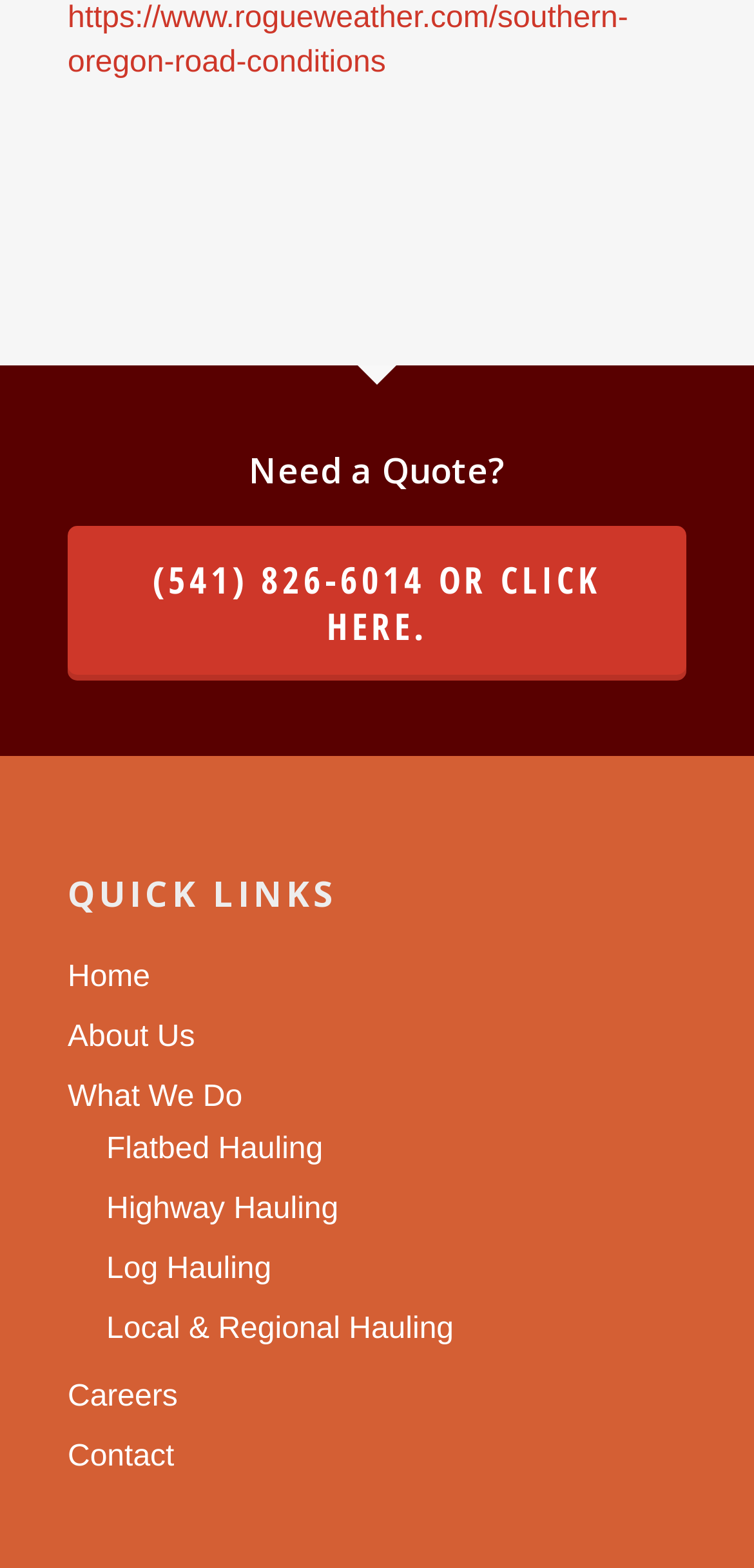What is the last link in the QUICK LINKS section?
Based on the image, give a concise answer in the form of a single word or short phrase.

Contact